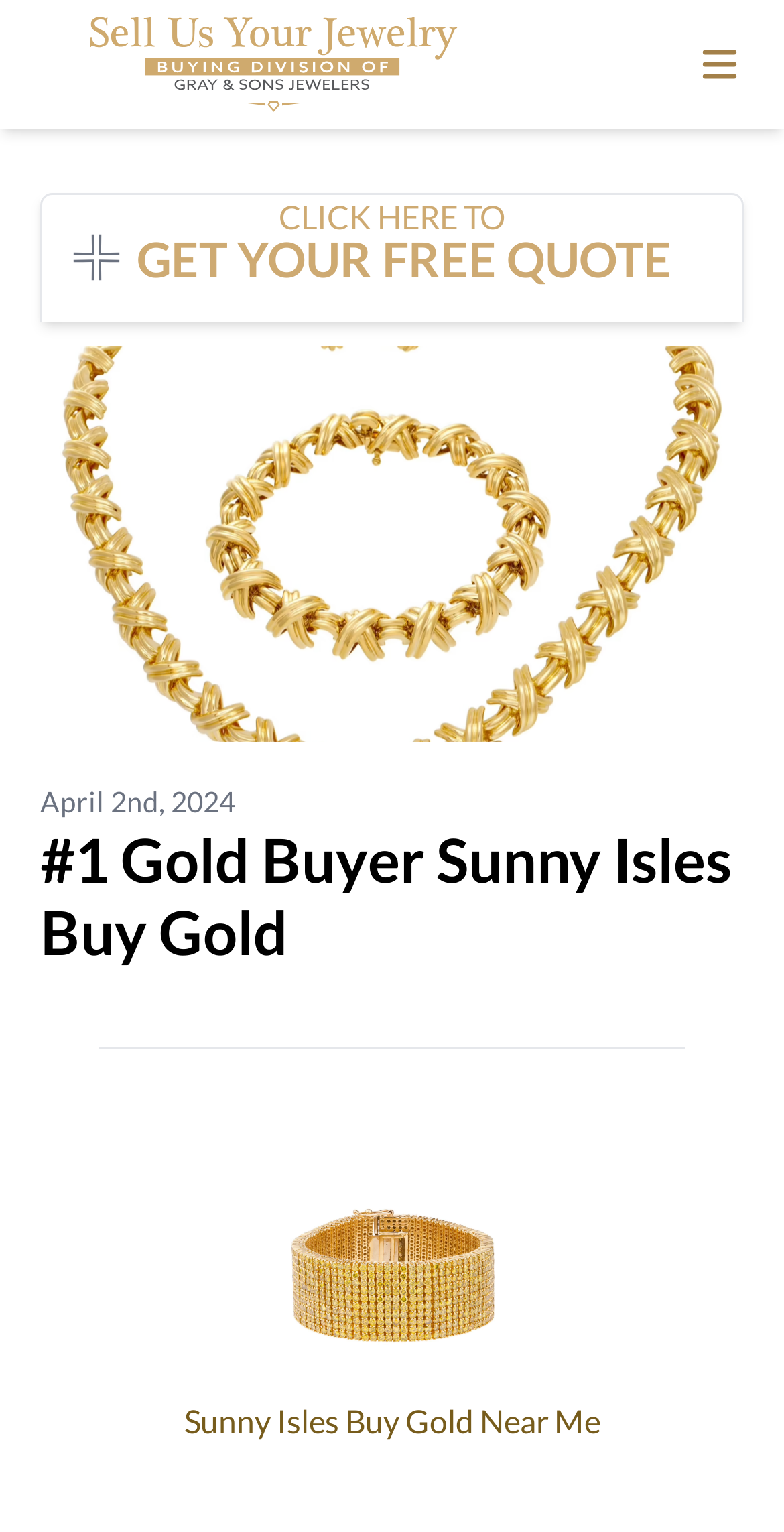Identify the bounding box coordinates of the region that should be clicked to execute the following instruction: "Fill in the 'First Name' field".

[0.095, 0.255, 0.905, 0.307]